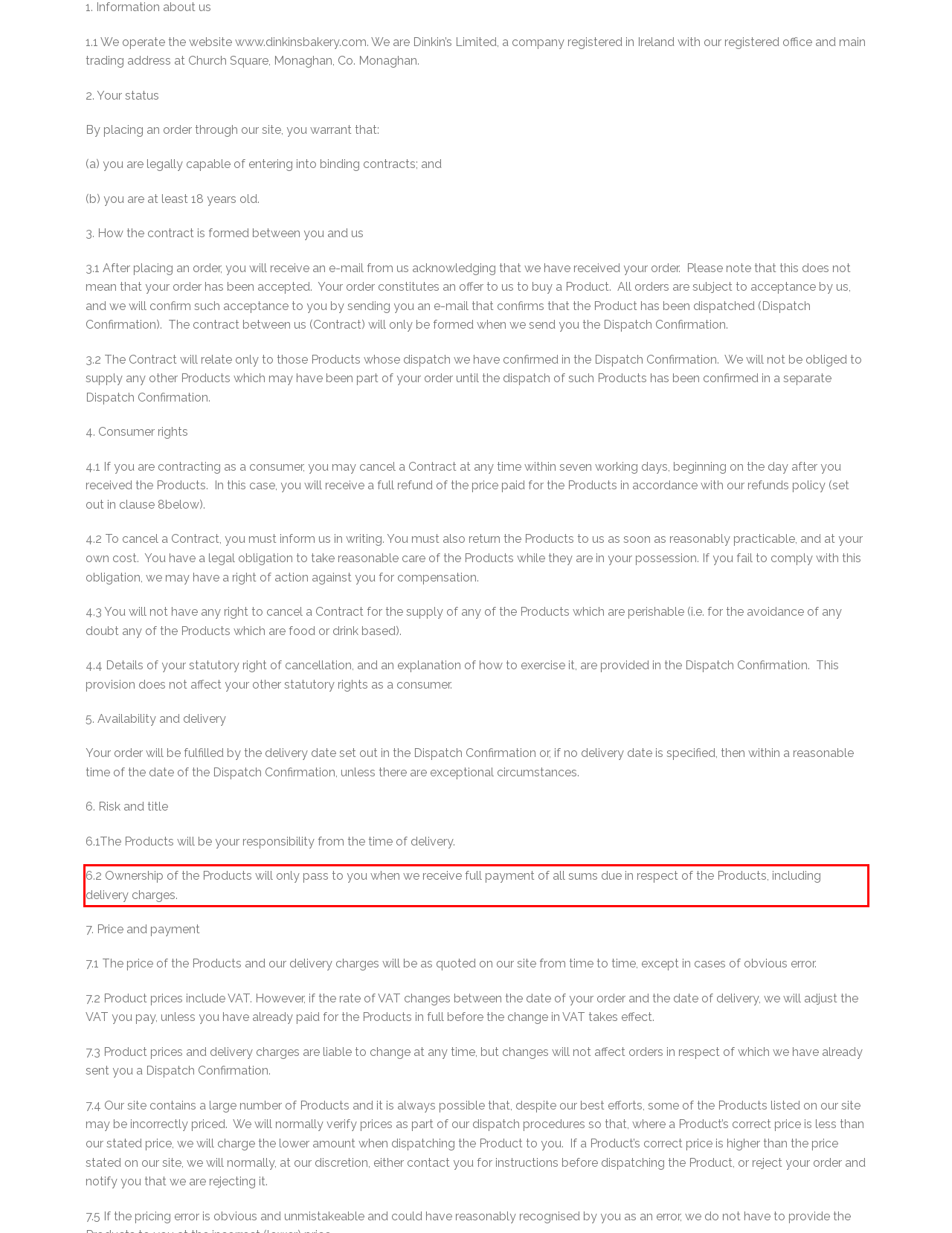Review the webpage screenshot provided, and perform OCR to extract the text from the red bounding box.

6.2 Ownership of the Products will only pass to you when we receive full payment of all sums due in respect of the Products, including delivery charges.